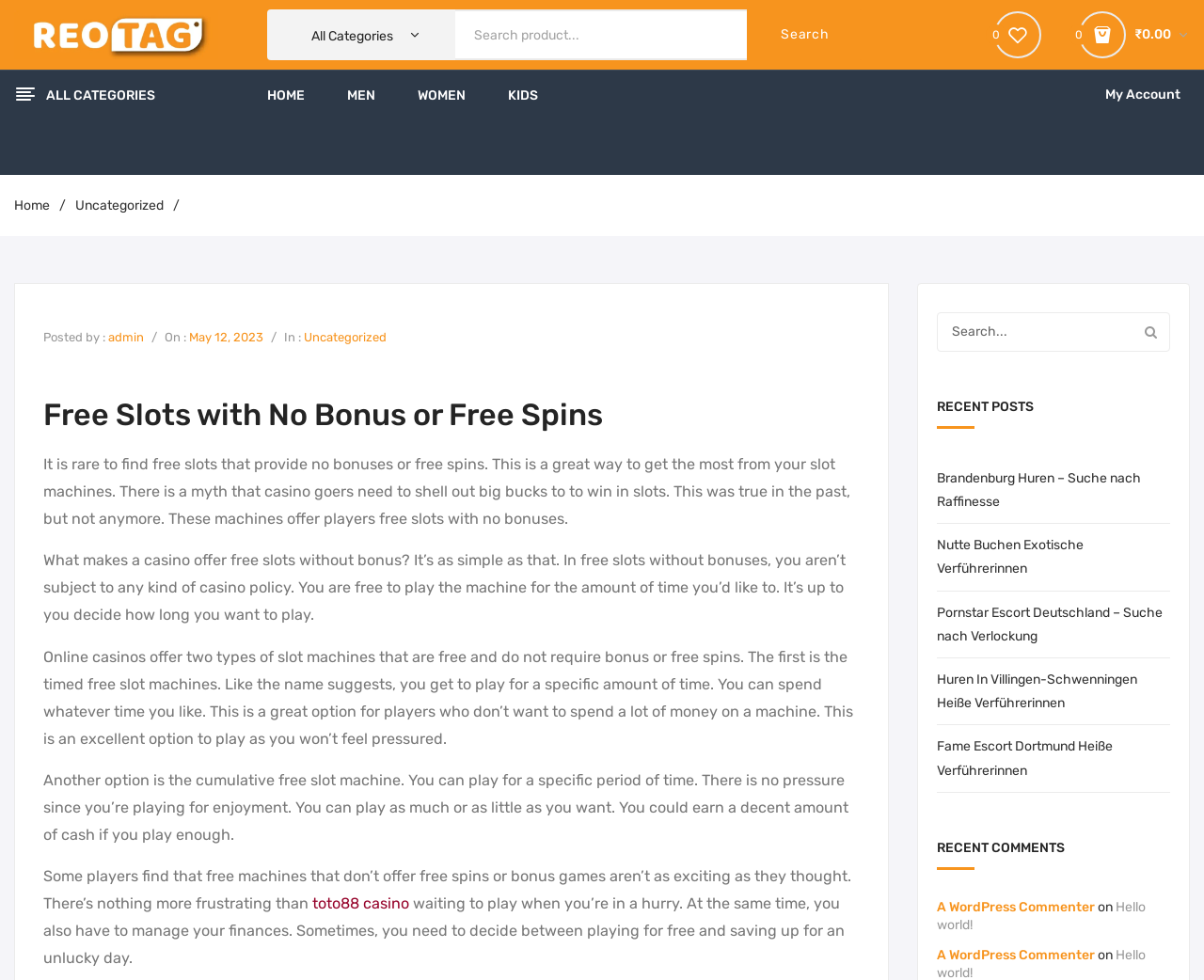Could you provide the bounding box coordinates for the portion of the screen to click to complete this instruction: "Read recent posts"?

[0.778, 0.407, 0.972, 0.438]